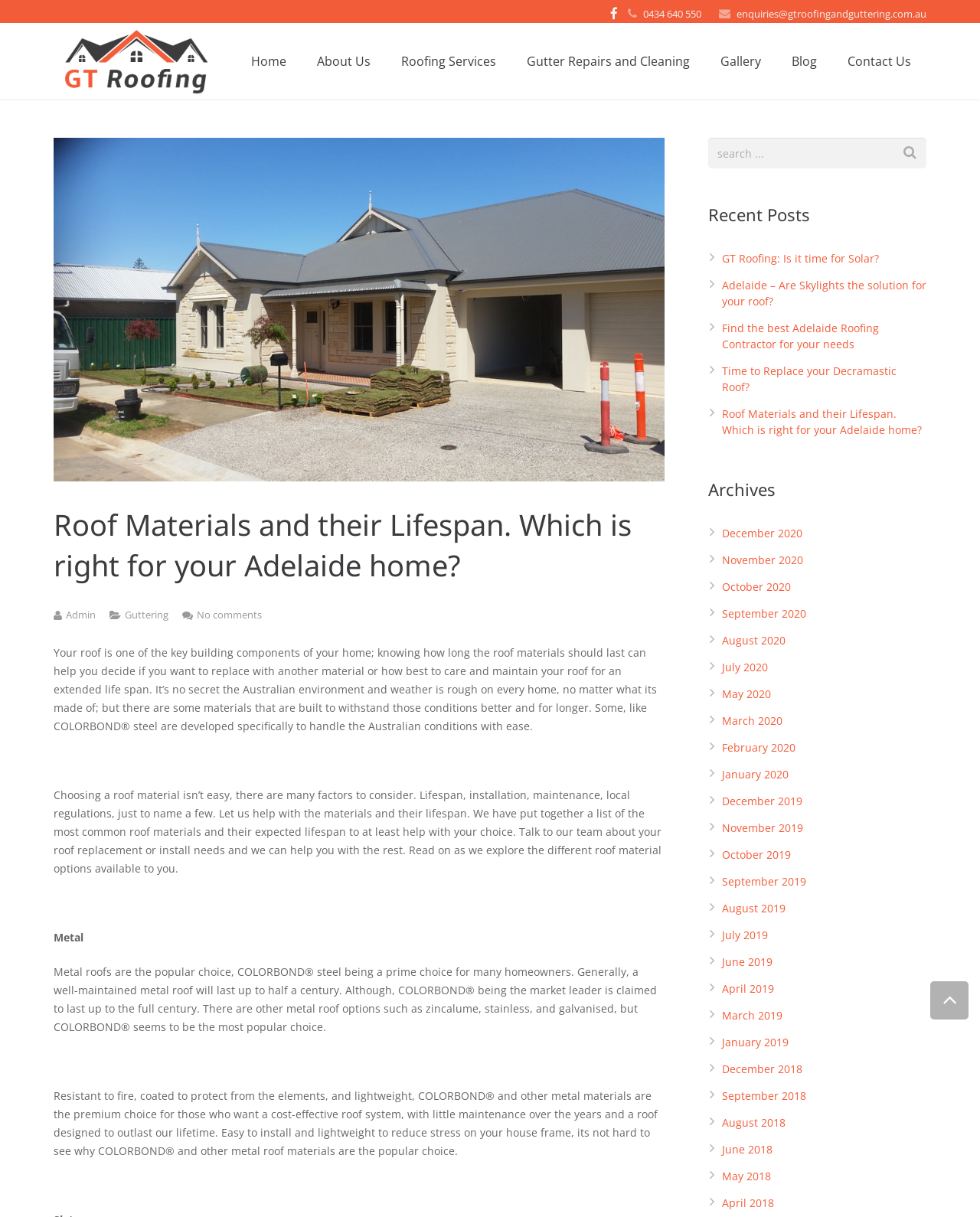Determine the bounding box coordinates of the clickable element to achieve the following action: 'Click the 'Blog' link'. Provide the coordinates as four float values between 0 and 1, formatted as [left, top, right, bottom].

[0.792, 0.035, 0.849, 0.066]